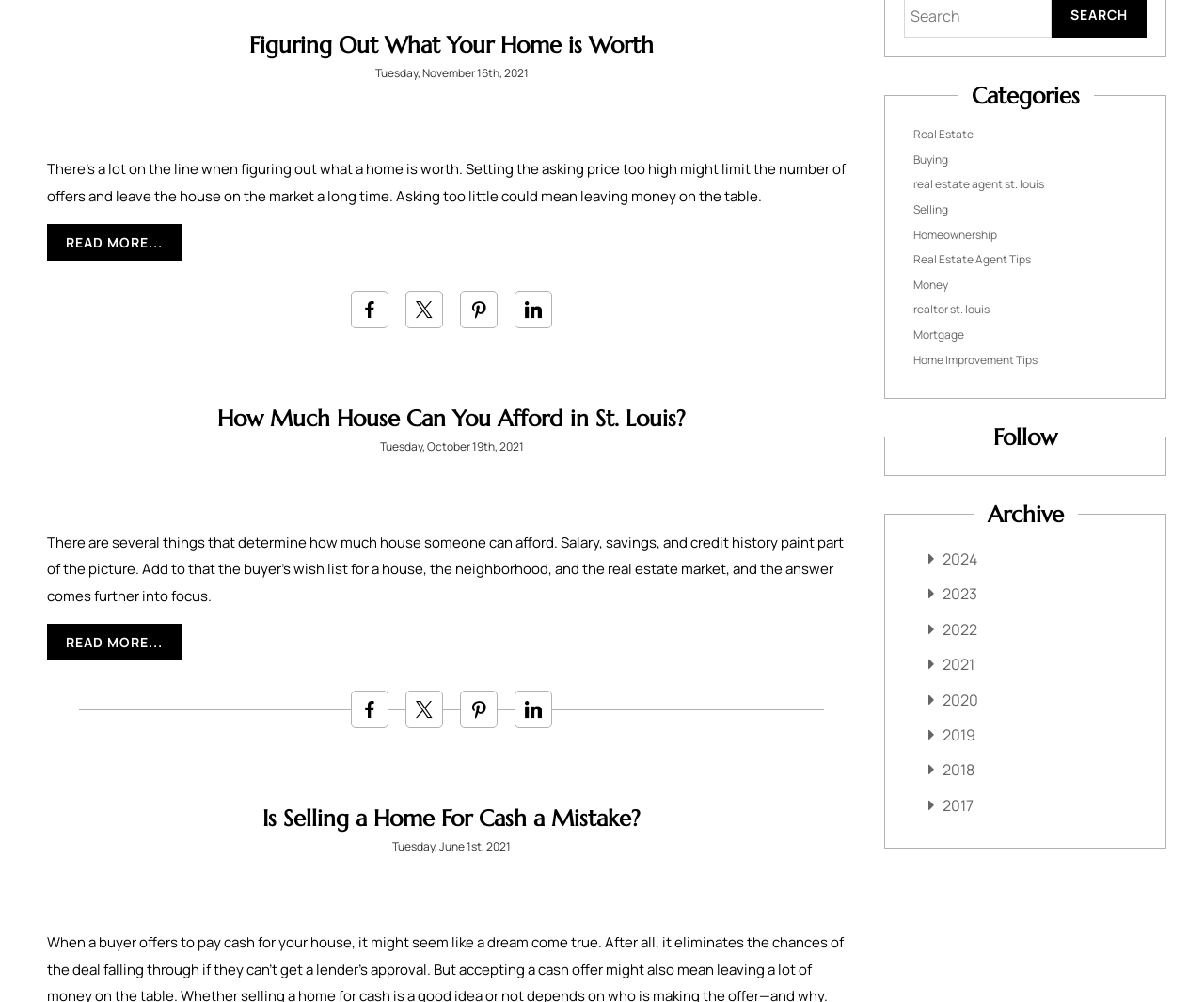Mark the bounding box of the element that matches the following description: "parent_node: 2024".

[0.766, 0.542, 0.78, 0.572]